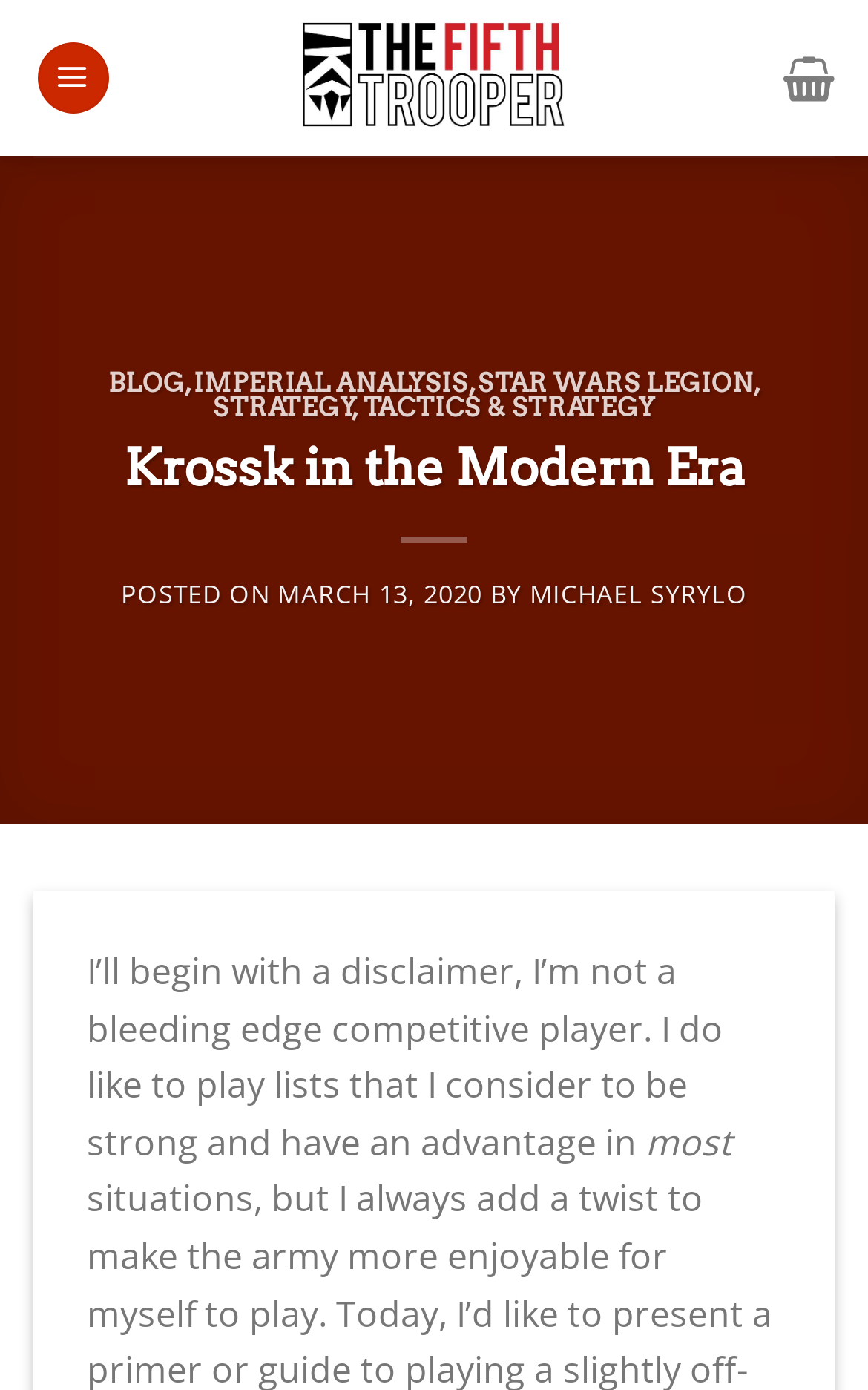Find the bounding box coordinates of the clickable area that will achieve the following instruction: "view MARCH 13, 2020 post".

[0.32, 0.415, 0.556, 0.439]